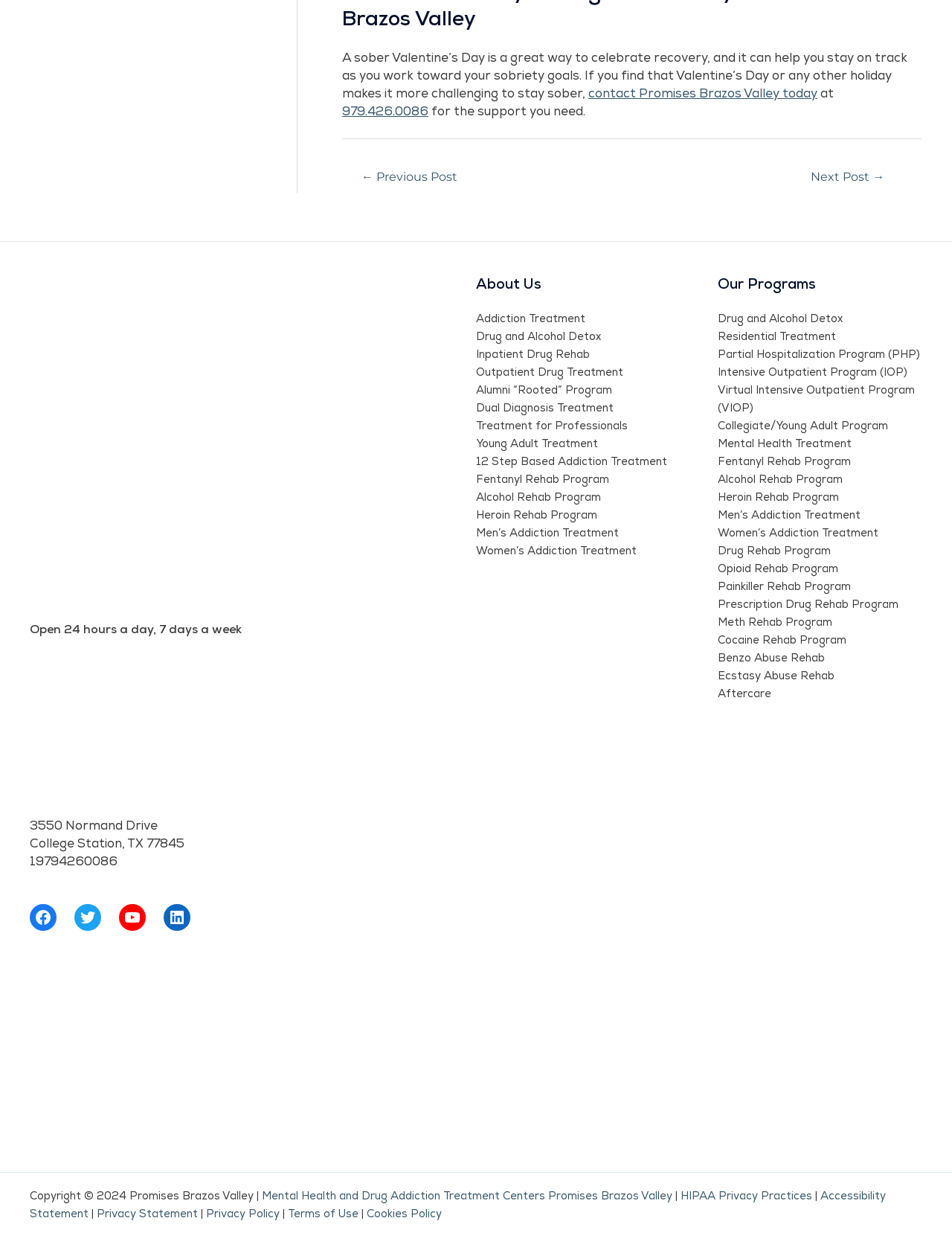Please locate the bounding box coordinates of the element that needs to be clicked to achieve the following instruction: "Contact Promises Brazos Valley today". The coordinates should be four float numbers between 0 and 1, i.e., [left, top, right, bottom].

[0.618, 0.069, 0.859, 0.081]